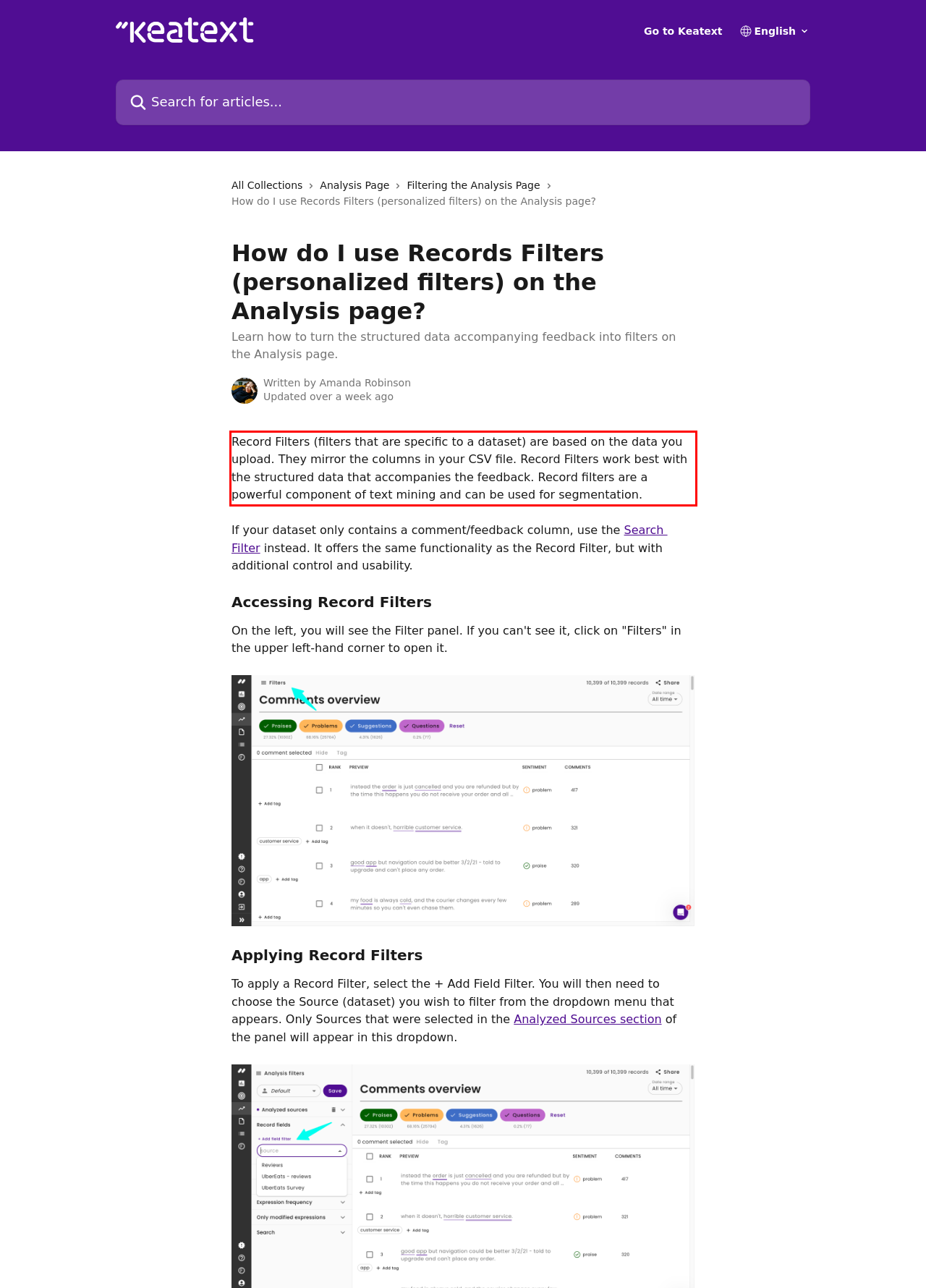With the provided screenshot of a webpage, locate the red bounding box and perform OCR to extract the text content inside it.

Record Filters (filters that are specific to a dataset) are based on the data you upload. They mirror the columns in your CSV file. Record Filters work best with the structured data that accompanies the feedback. Record filters are a powerful component of text mining and can be used for segmentation.